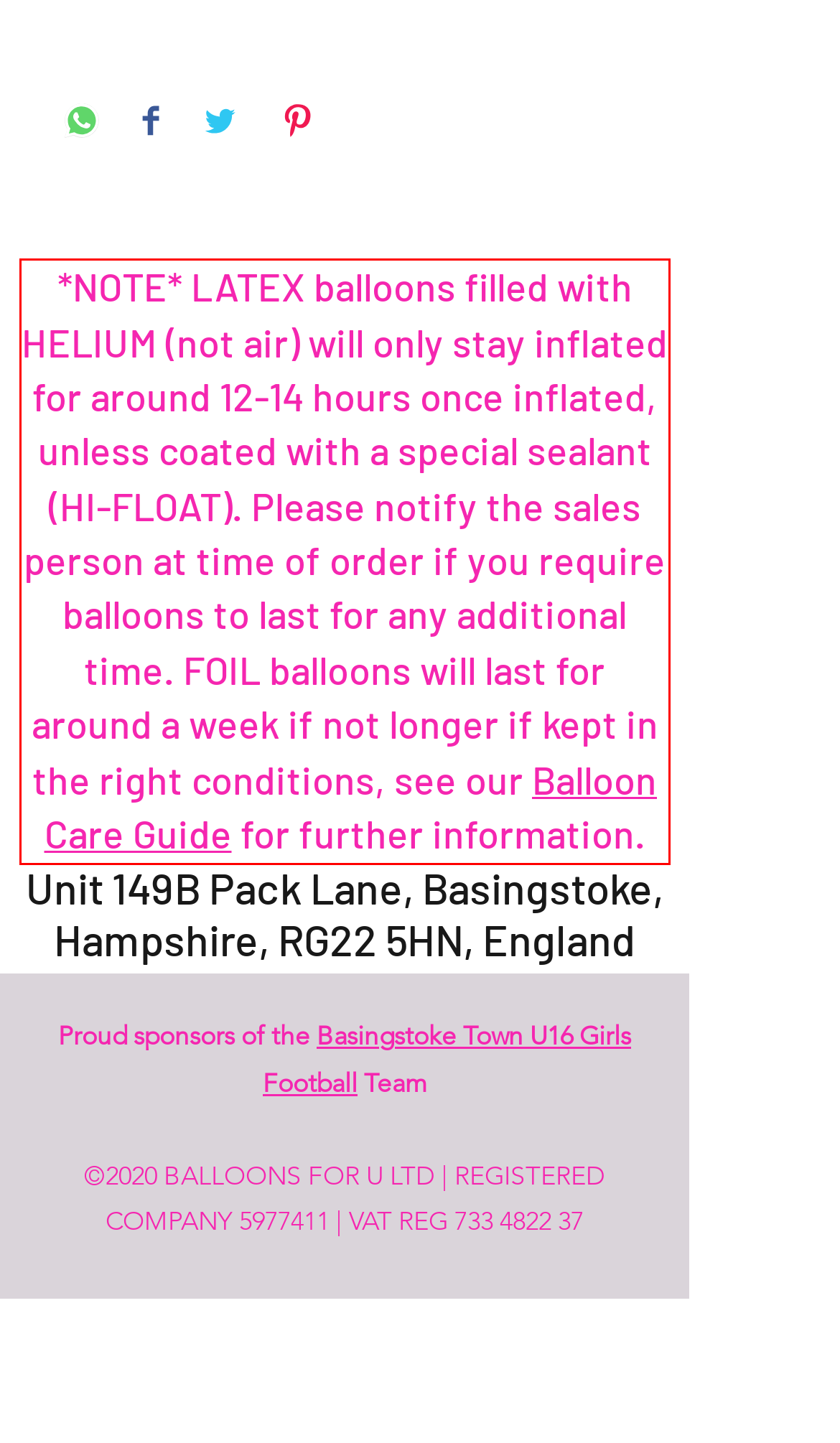You have a screenshot of a webpage with a red bounding box. Identify and extract the text content located inside the red bounding box.

*NOTE* LATEX balloons filled with HELIUM (not air) will only stay inflated for around 12-14 hours once inflated, unless coated with a special sealant (HI-FLOAT). Please notify the sales person at time of order if you require balloons to last for any additional time. FOIL balloons will last for around a week if not longer if kept in the right conditions, see our Balloon Care Guide for further information.